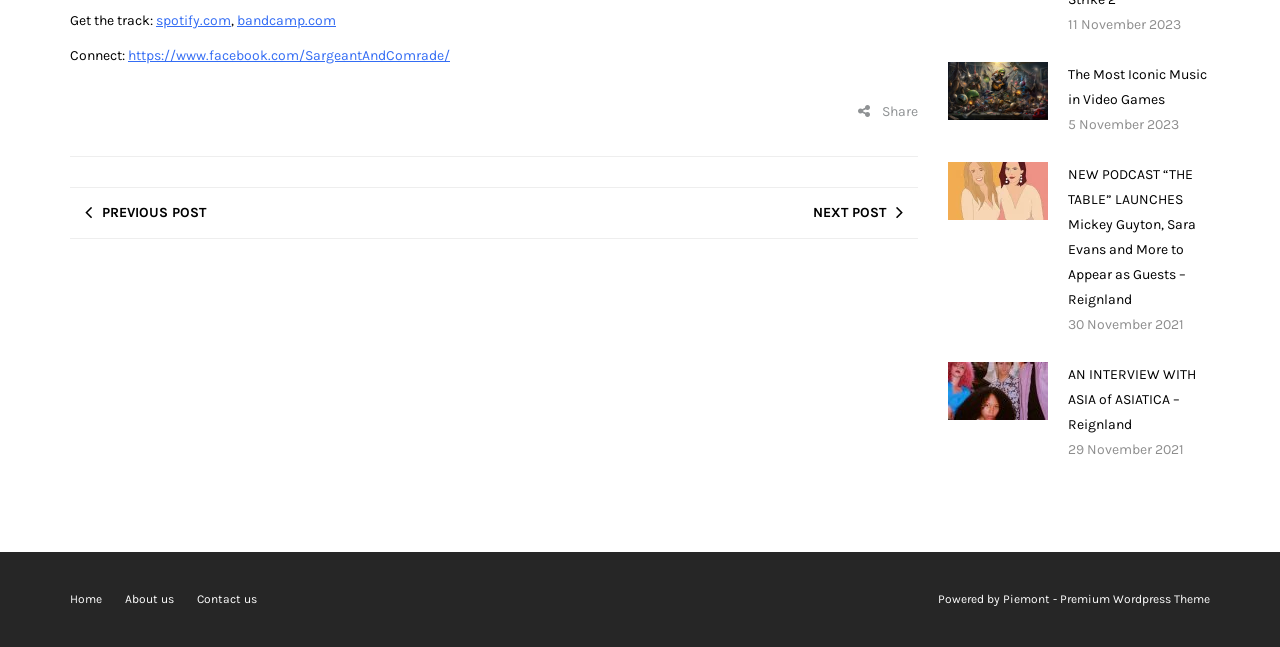Locate the bounding box coordinates of the UI element described by: "Next post". The bounding box coordinates should consist of four float numbers between 0 and 1, i.e., [left, top, right, bottom].

[0.635, 0.291, 0.705, 0.368]